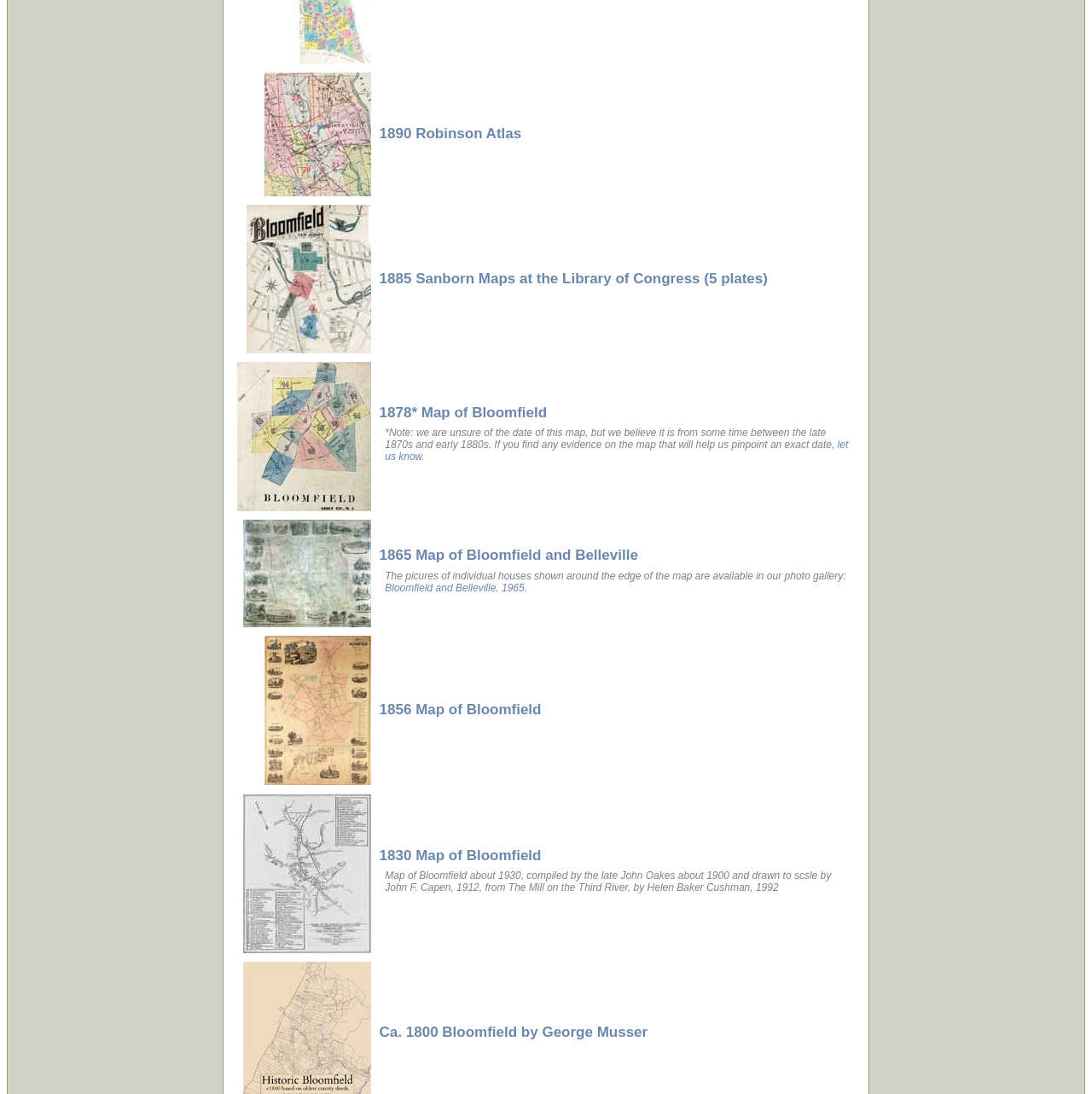Provide the bounding box coordinates for the specified HTML element described in this description: "1856 Map of Bloomfield". The coordinates should be four float numbers ranging from 0 to 1, in the format [left, top, right, bottom].

[0.347, 0.641, 0.496, 0.656]